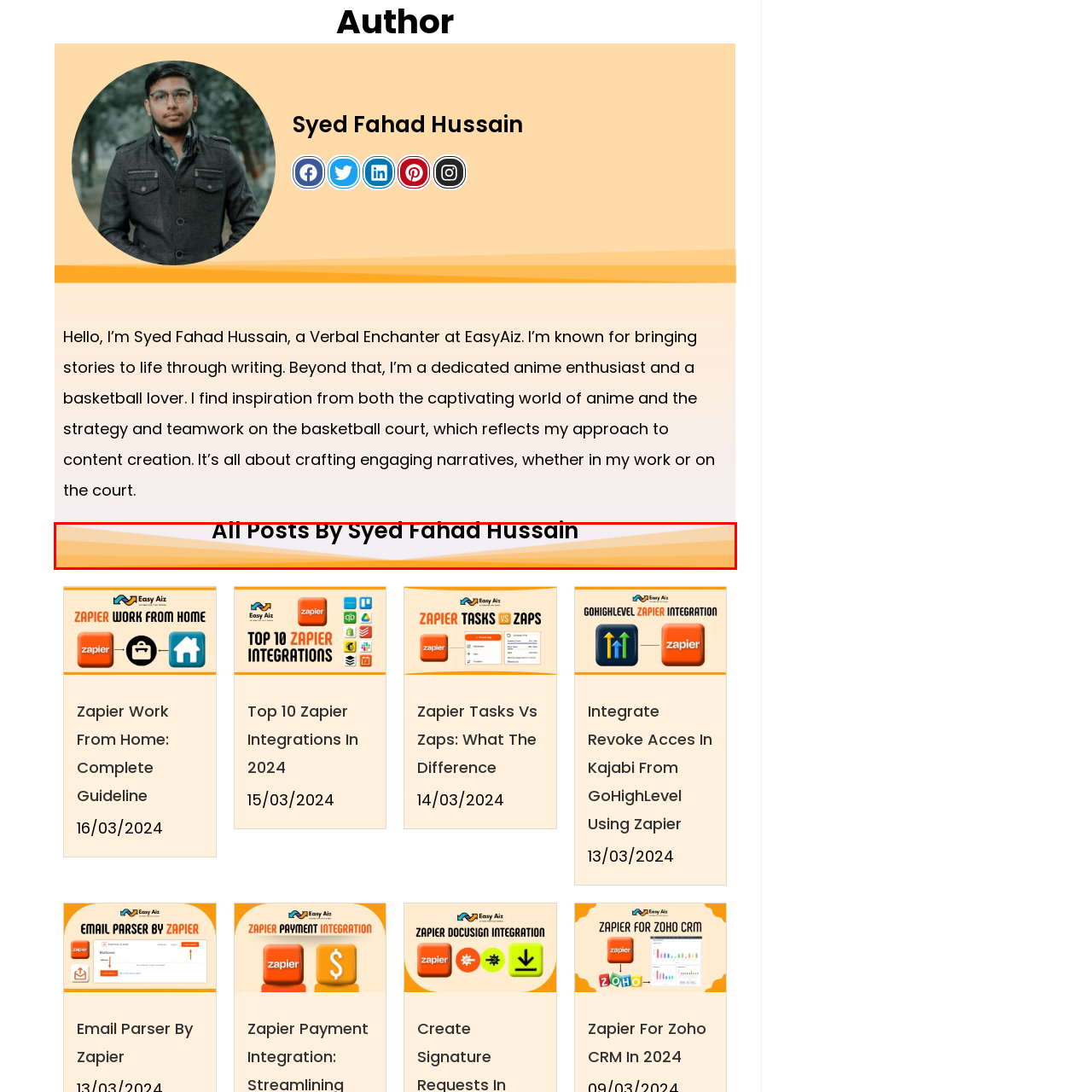Observe the image enclosed by the red border and respond to the subsequent question with a one-word or short phrase:
What does the layout aim to do?

Enhance readability